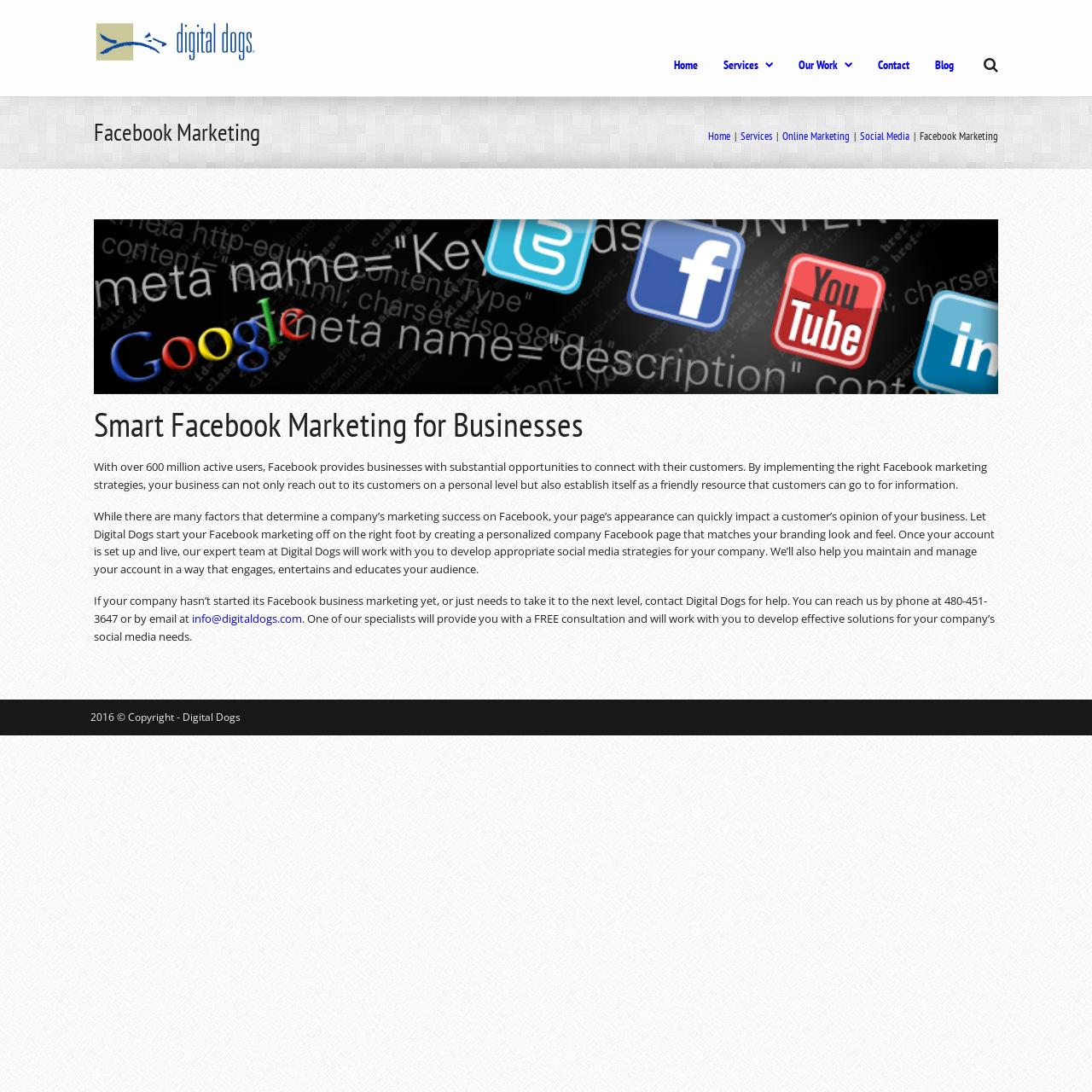What is the main topic of the webpage? Look at the image and give a one-word or short phrase answer.

Facebook Marketing